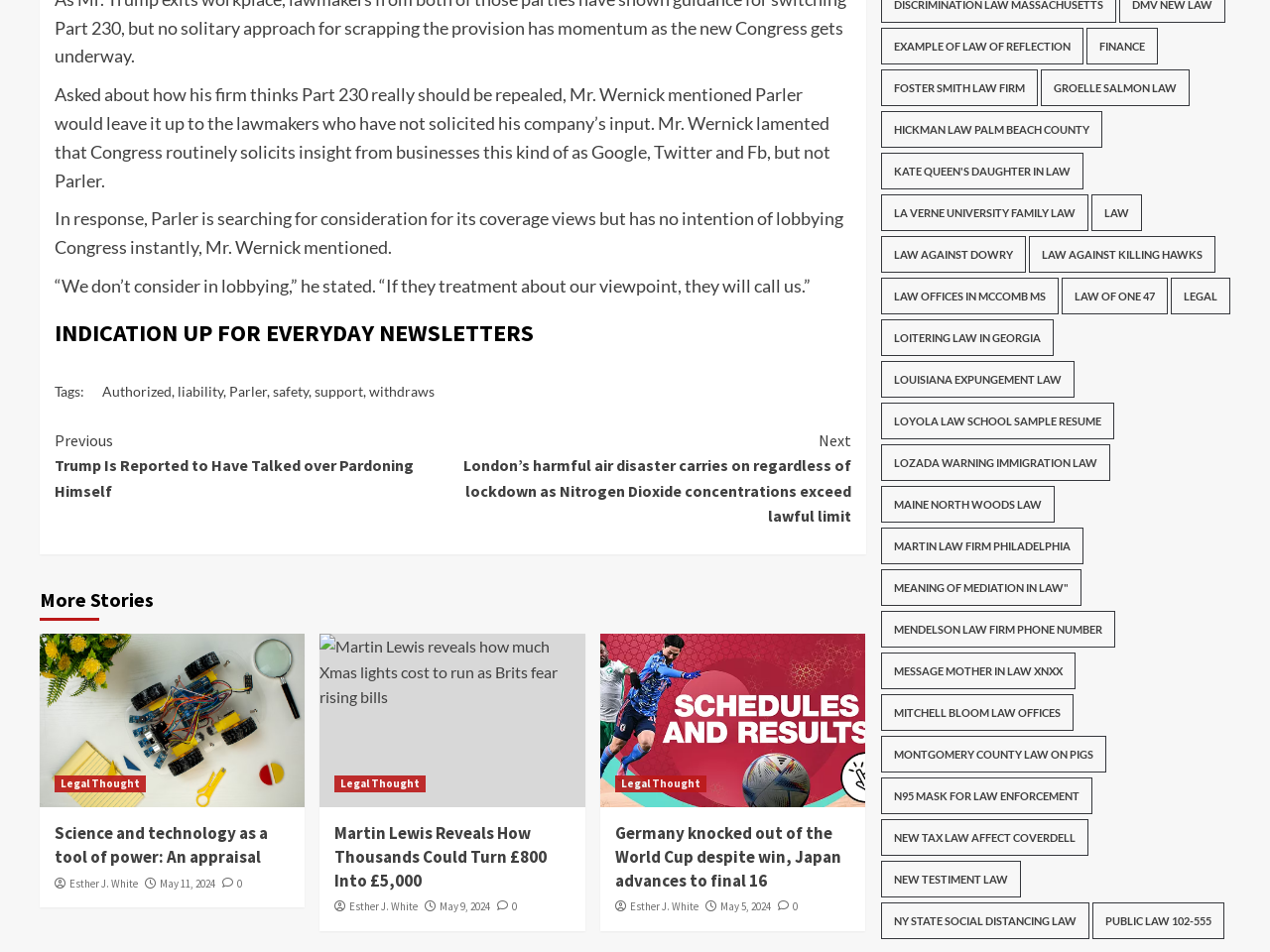What is the category of the link 'Example Of Law Of Reflection'?
Kindly give a detailed and elaborate answer to the question.

The category of the link can be determined by reading the static text element 'EXAMPLE OF LAW OF REFLECTION', which is located next to the link element, and inferring that it belongs to the category of Law.